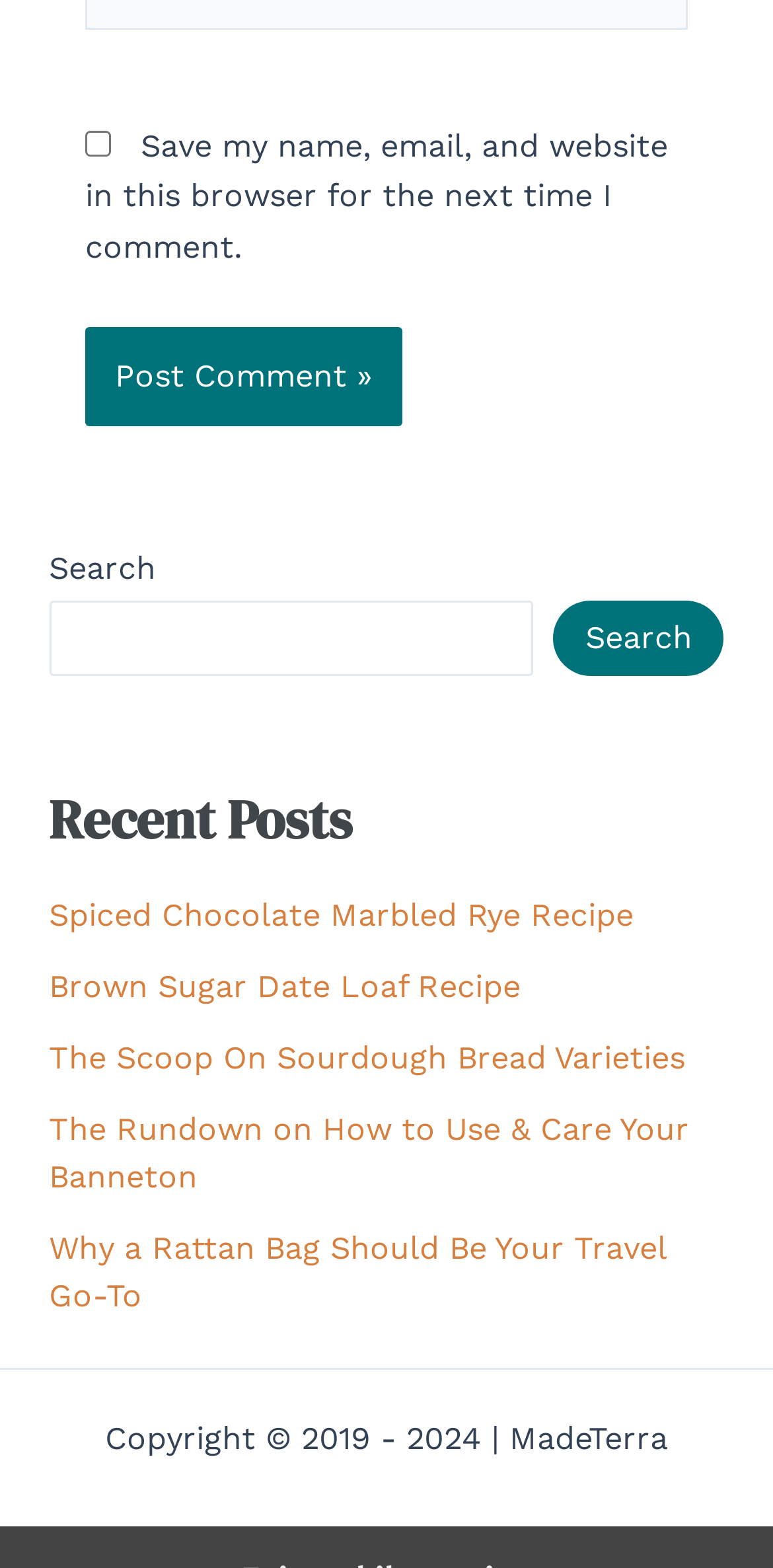Pinpoint the bounding box coordinates of the element to be clicked to execute the instruction: "Read the Spiced Chocolate Marbled Rye Recipe".

[0.063, 0.572, 0.82, 0.596]